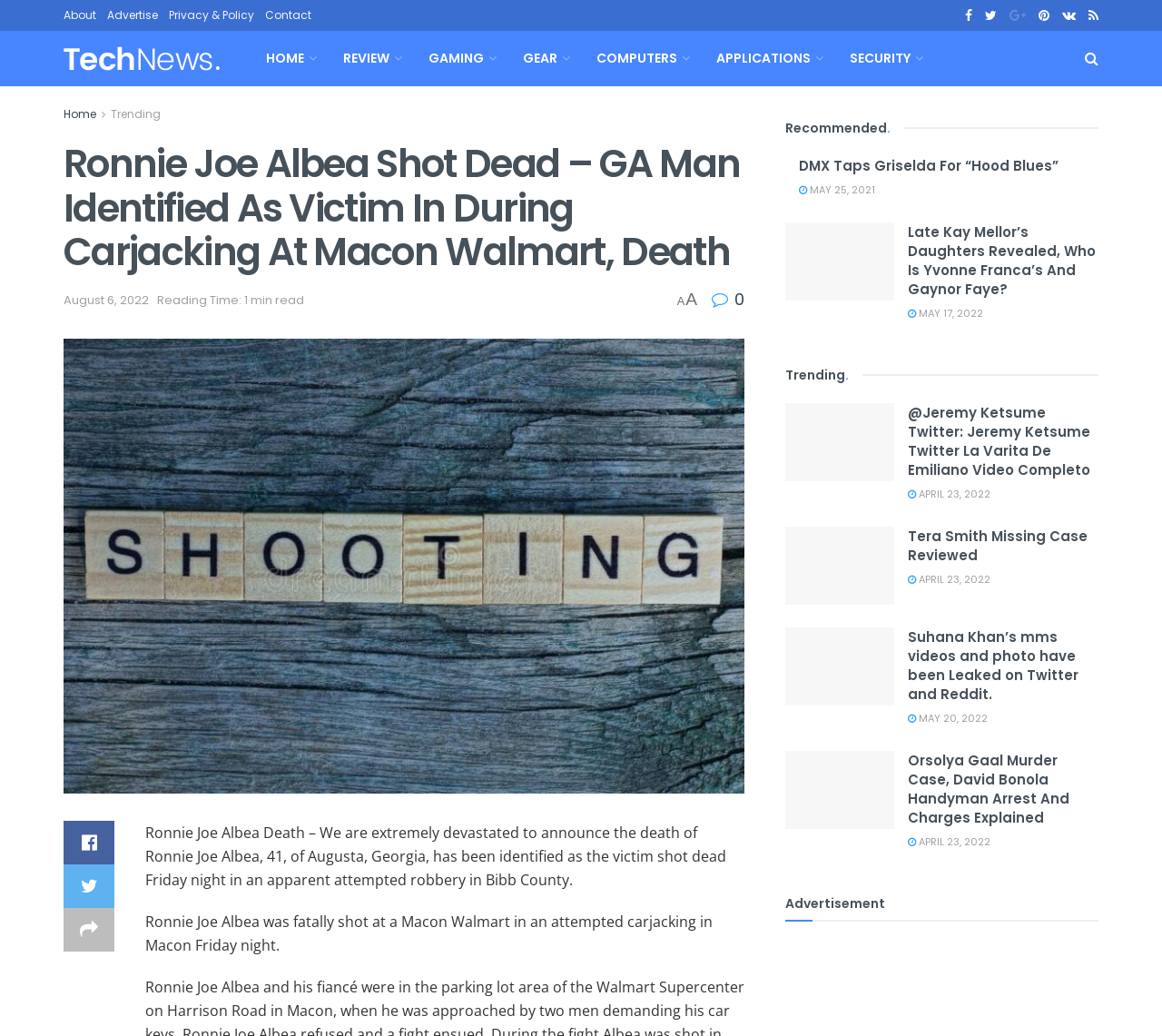Please answer the following question using a single word or phrase: 
What is the category of the article 'DMX Taps Griselda For “Hood Blues”'?

Recommended